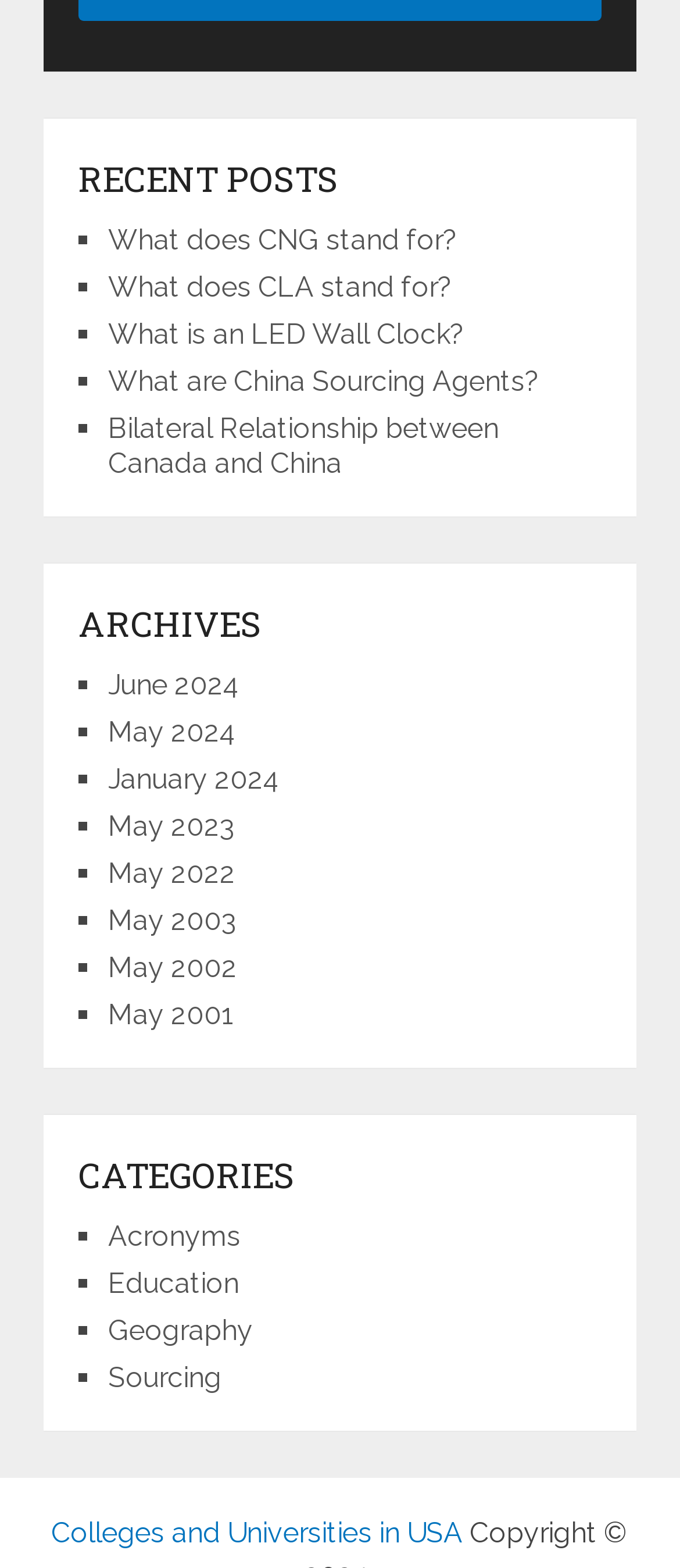Kindly provide the bounding box coordinates of the section you need to click on to fulfill the given instruction: "Explore archives".

[0.115, 0.381, 0.885, 0.412]